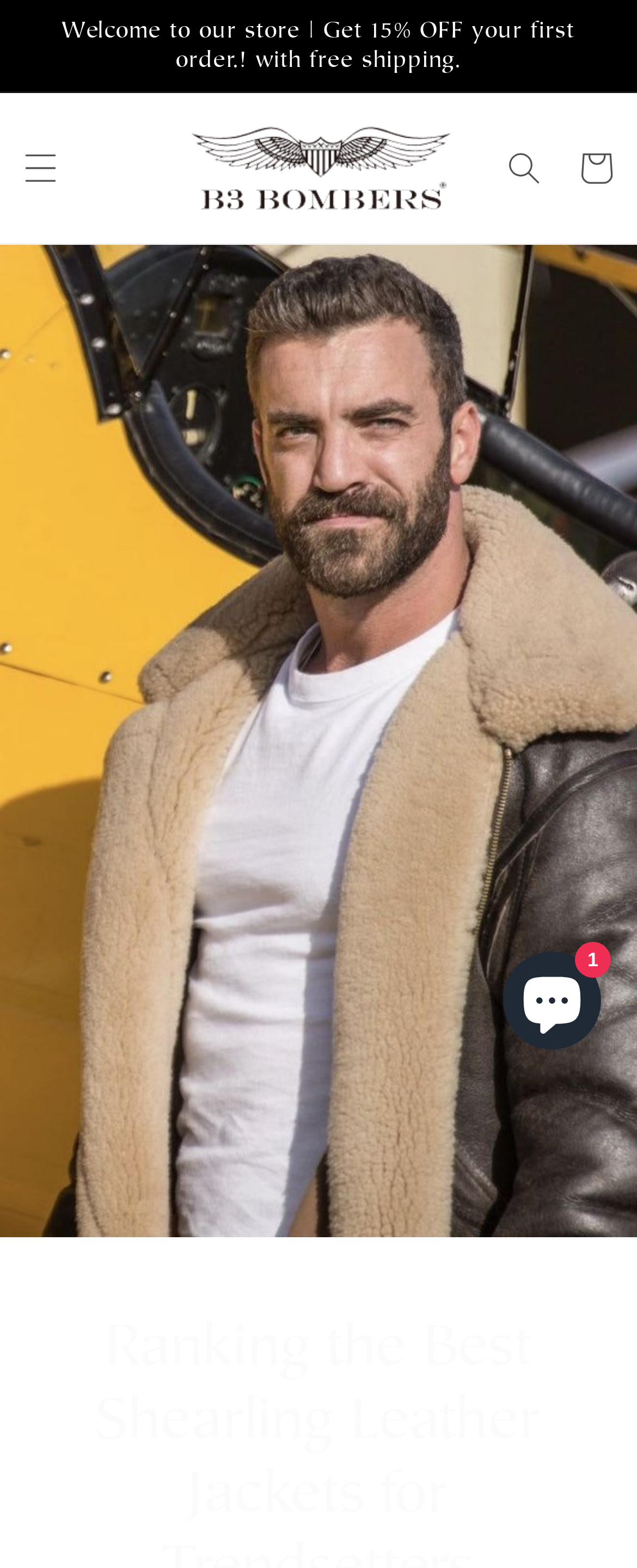Use a single word or phrase to respond to the question:
What is the name of the jacket featured on the webpage?

b3 bomber jacket